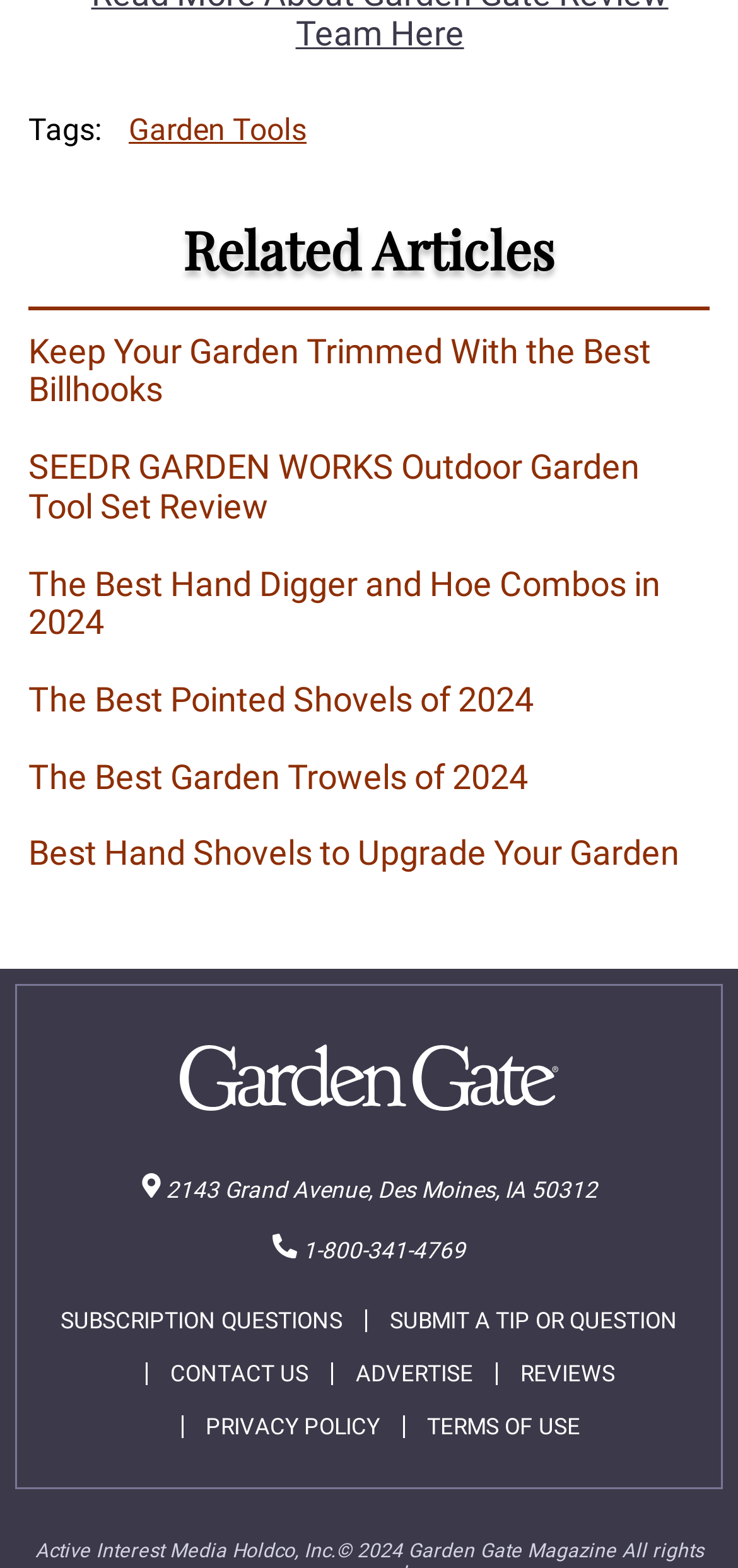From the webpage screenshot, predict the bounding box coordinates (top-left x, top-left y, bottom-right x, bottom-right y) for the UI element described here: Garden Tools

[0.174, 0.071, 0.415, 0.094]